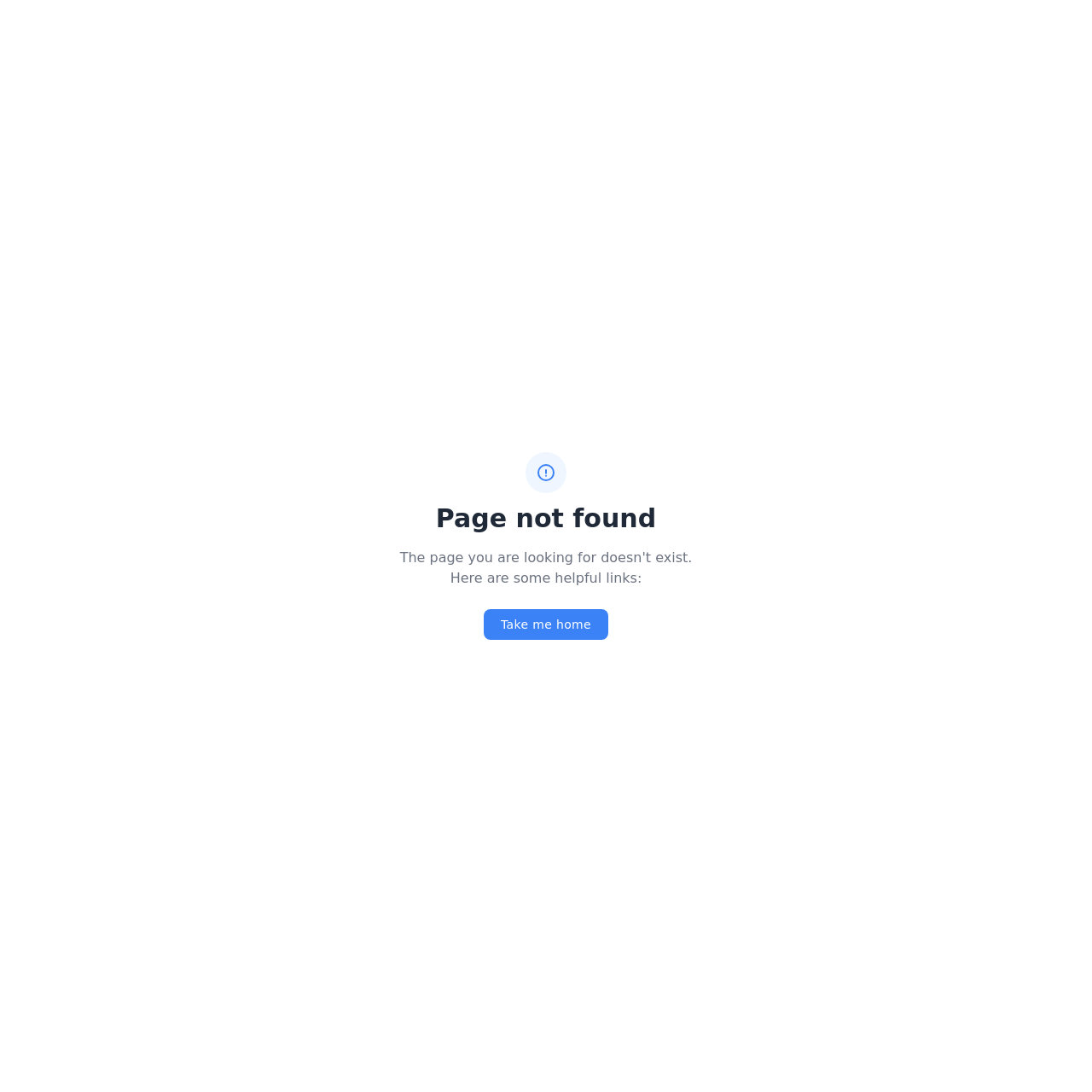Identify the bounding box of the HTML element described here: "Take me home". Provide the coordinates as four float numbers between 0 and 1: [left, top, right, bottom].

[0.443, 0.558, 0.557, 0.586]